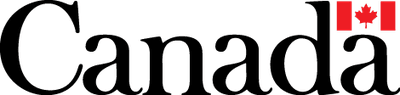What message does the design convey?
Look at the image and respond with a one-word or short-phrase answer.

unity and national essence